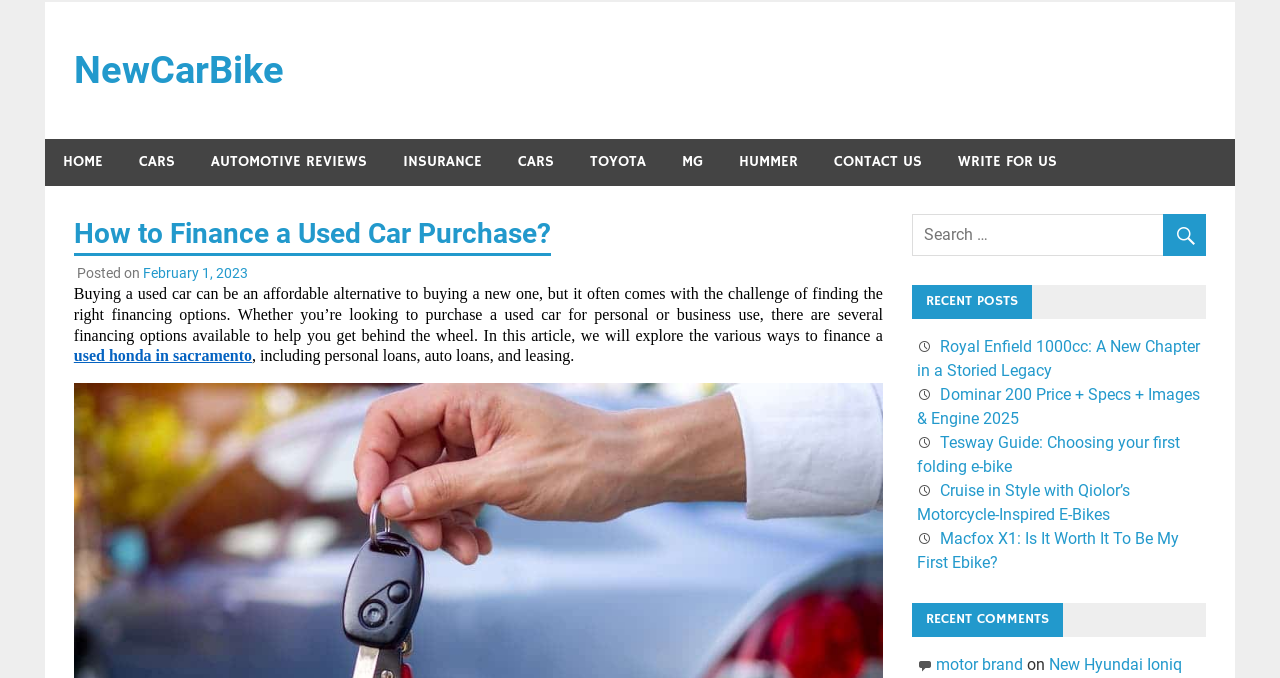Create an elaborate caption that covers all aspects of the webpage.

The webpage is about financing options for buying a used car. At the top, there is a header section with a logo "NewCarBike" on the left, followed by a series of links to different sections of the website, including "HOME", "CARS", "AUTOMOTIVE REVIEWS", "INSURANCE", and more. 

Below the header section, there is a main content area with a heading "How to Finance a Used Car Purchase?" in a large font. The article starts with a brief introduction, explaining that buying a used car can be an affordable alternative to buying a new one, but it often comes with the challenge of finding the right financing options. The introduction is followed by a link to "used honda in sacramento" and a brief description of the financing options available, including personal loans, auto loans, and leasing.

On the right side of the page, there is a search bar with a magnifying glass icon. Below the search bar, there is a section titled "RECENT POSTS" with five links to different articles, including "Royal Enfield 1000cc: A New Chapter in a Storied Legacy", "Dominar 200 Price + Specs + Images & Engine 2025", and more. 

Further down, there is a section titled "RECENT COMMENTS" with a single link to a comment from "motor brand".